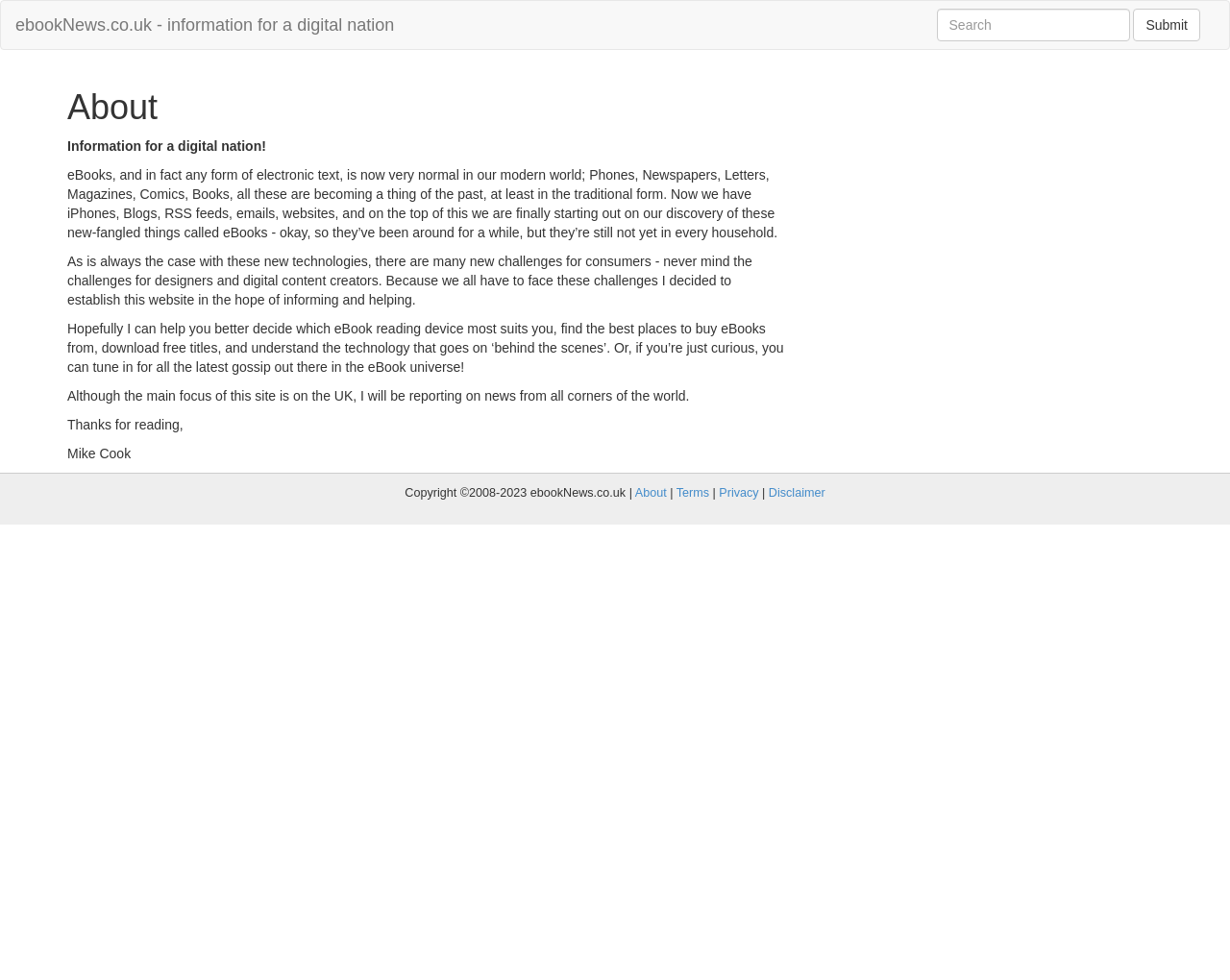Specify the bounding box coordinates of the area to click in order to execute this command: 'Check the copyright information'. The coordinates should consist of four float numbers ranging from 0 to 1, and should be formatted as [left, top, right, bottom].

[0.329, 0.496, 0.516, 0.51]